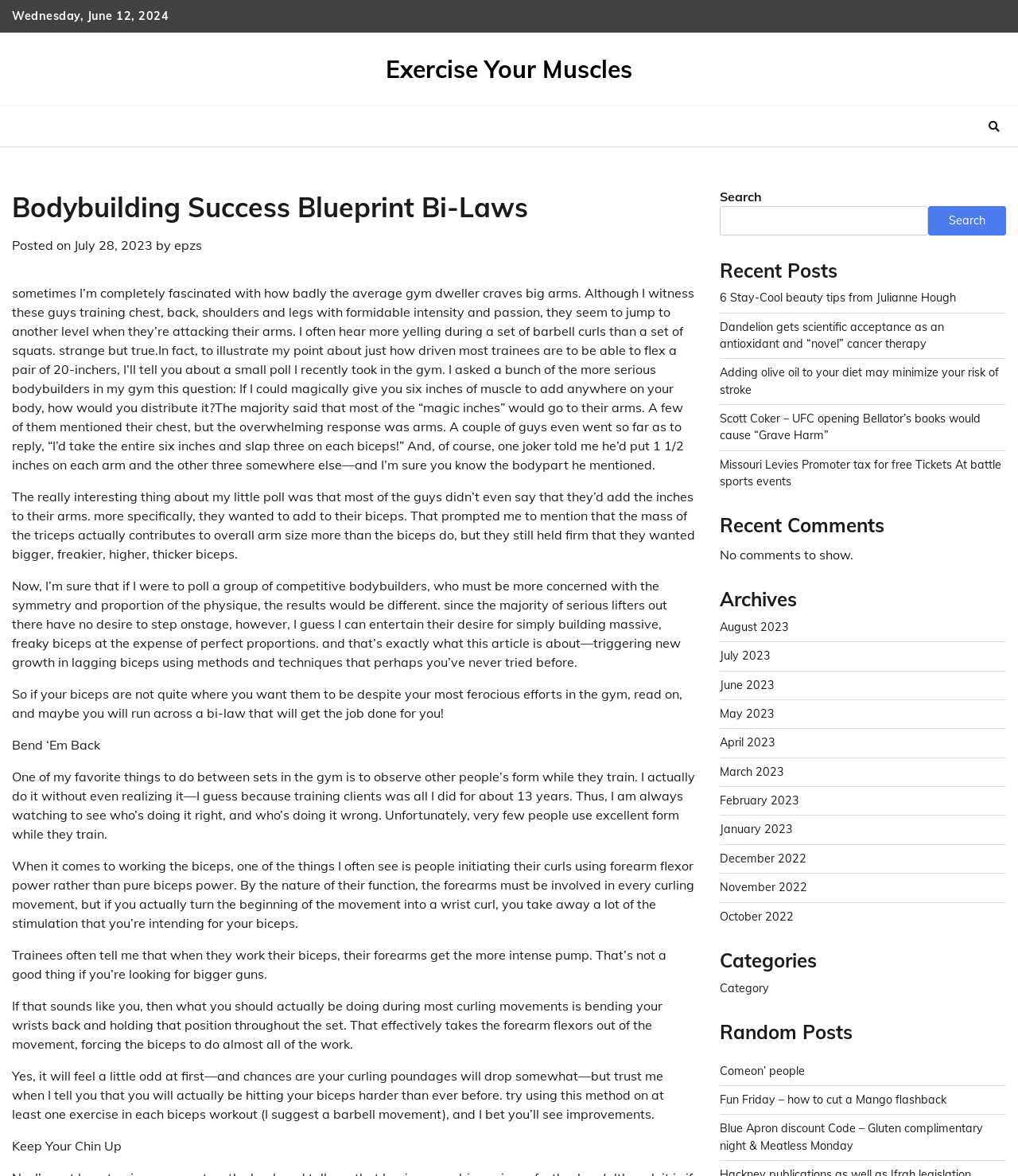Can you find and generate the webpage's heading?

Bodybuilding Success Blueprint Bi-Laws